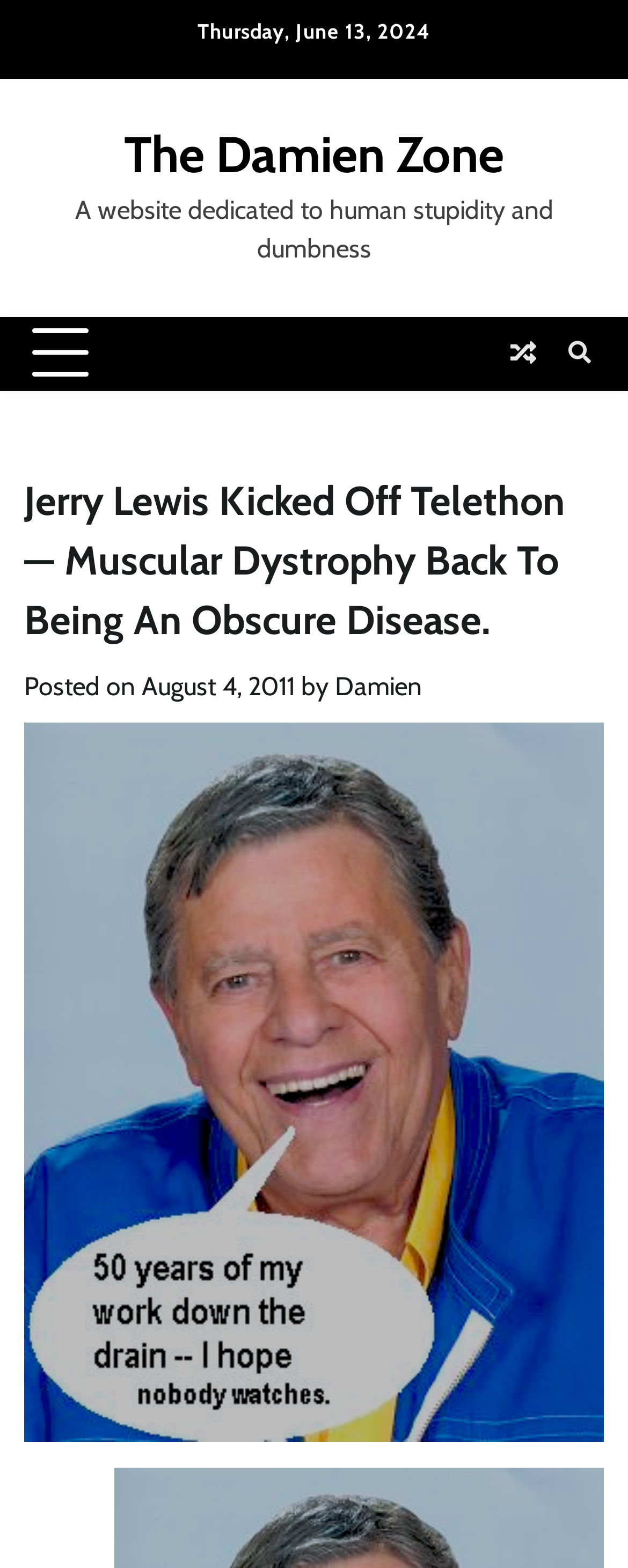Give a concise answer using only one word or phrase for this question:
What is the current day of the week?

Thursday